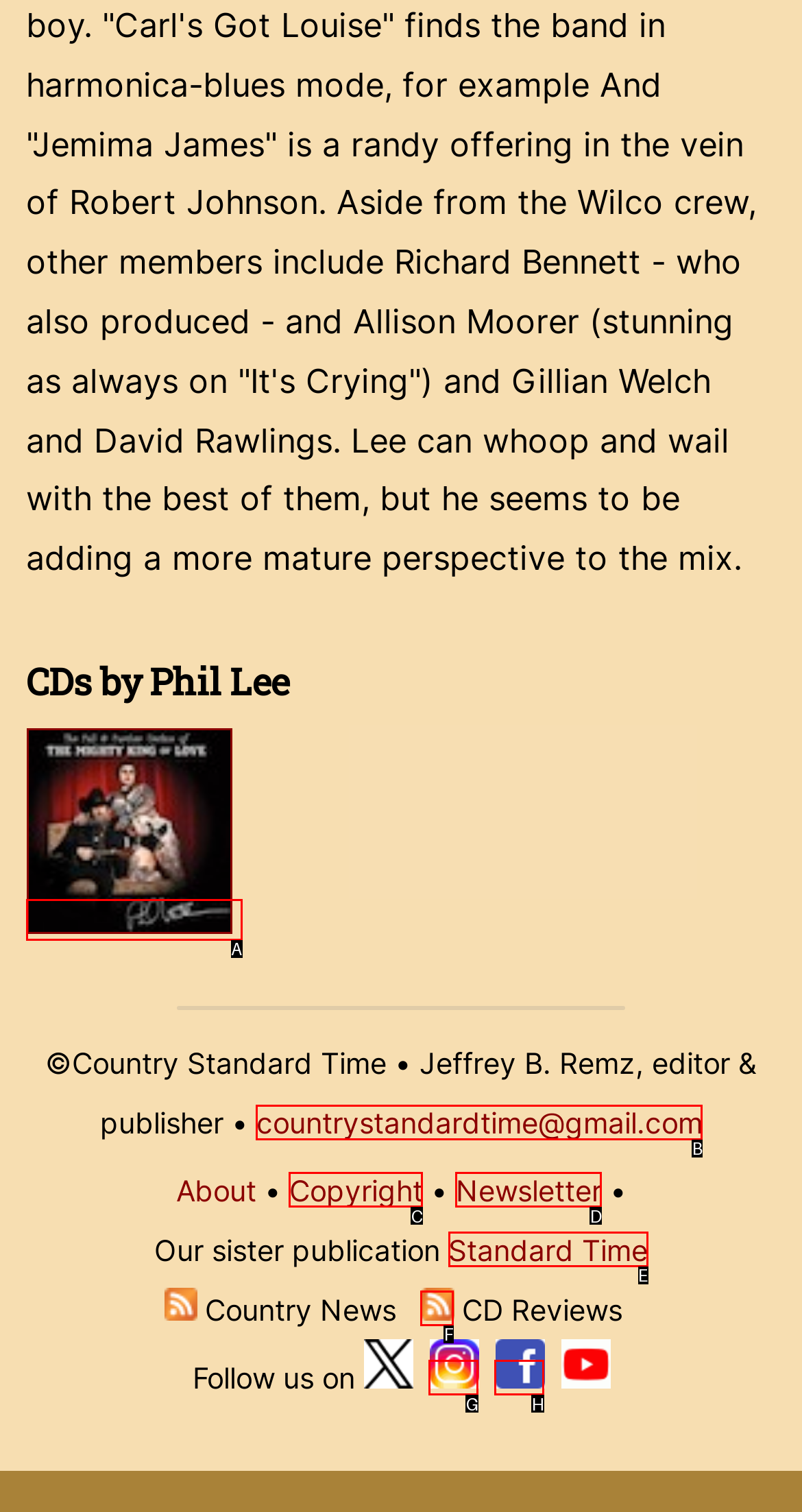Decide which HTML element to click to complete the task: Click on the link to The Fall & Further Decline of the Mighty King of Love, 2013 Provide the letter of the appropriate option.

A